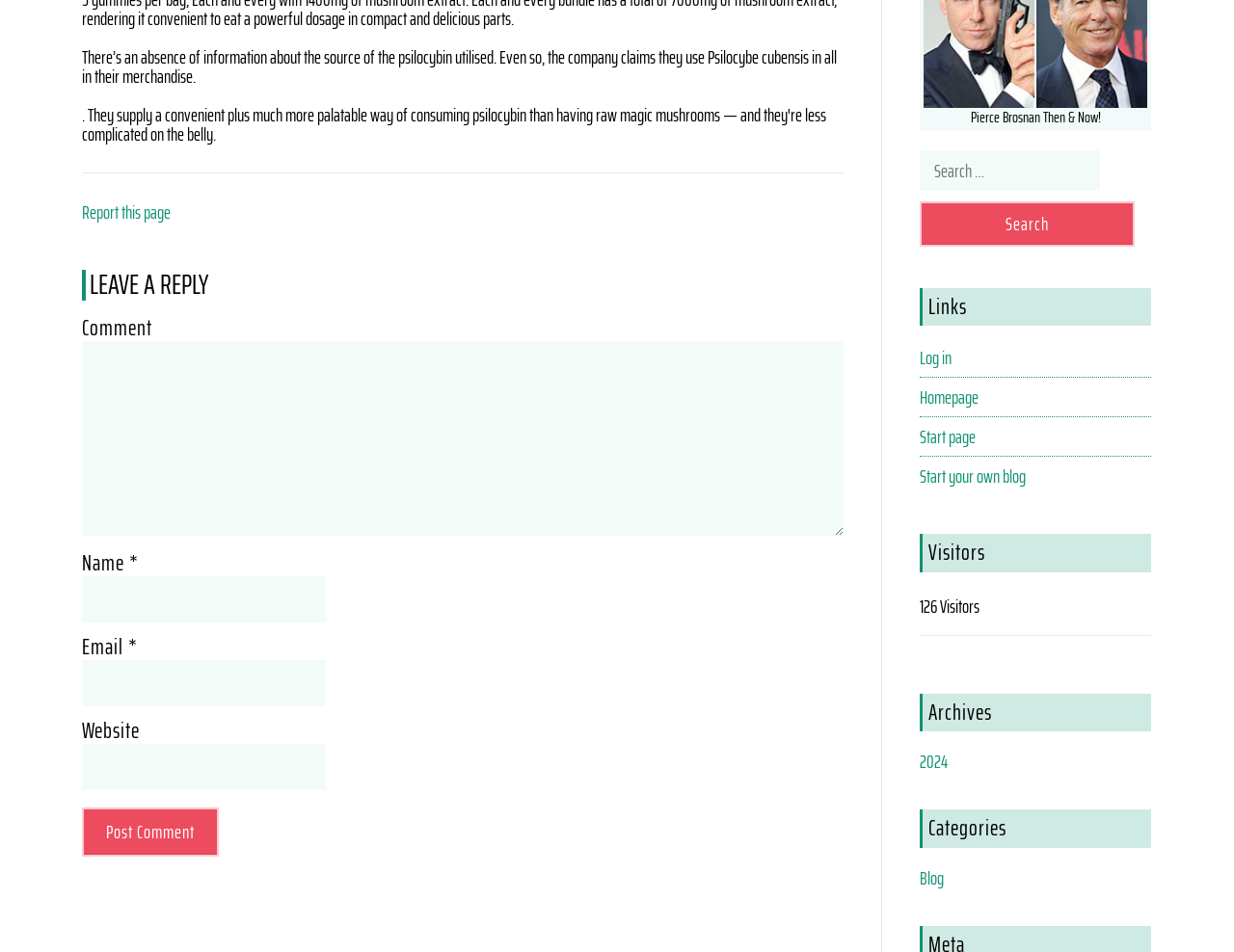What is the purpose of the textboxes?
Examine the webpage screenshot and provide an in-depth answer to the question.

The textboxes are labeled as 'Comment', 'Name', 'Email', and 'Website', and they are required to be filled in order to post a comment. This suggests that the purpose of these textboxes is to collect user input in order to leave a comment on the webpage.